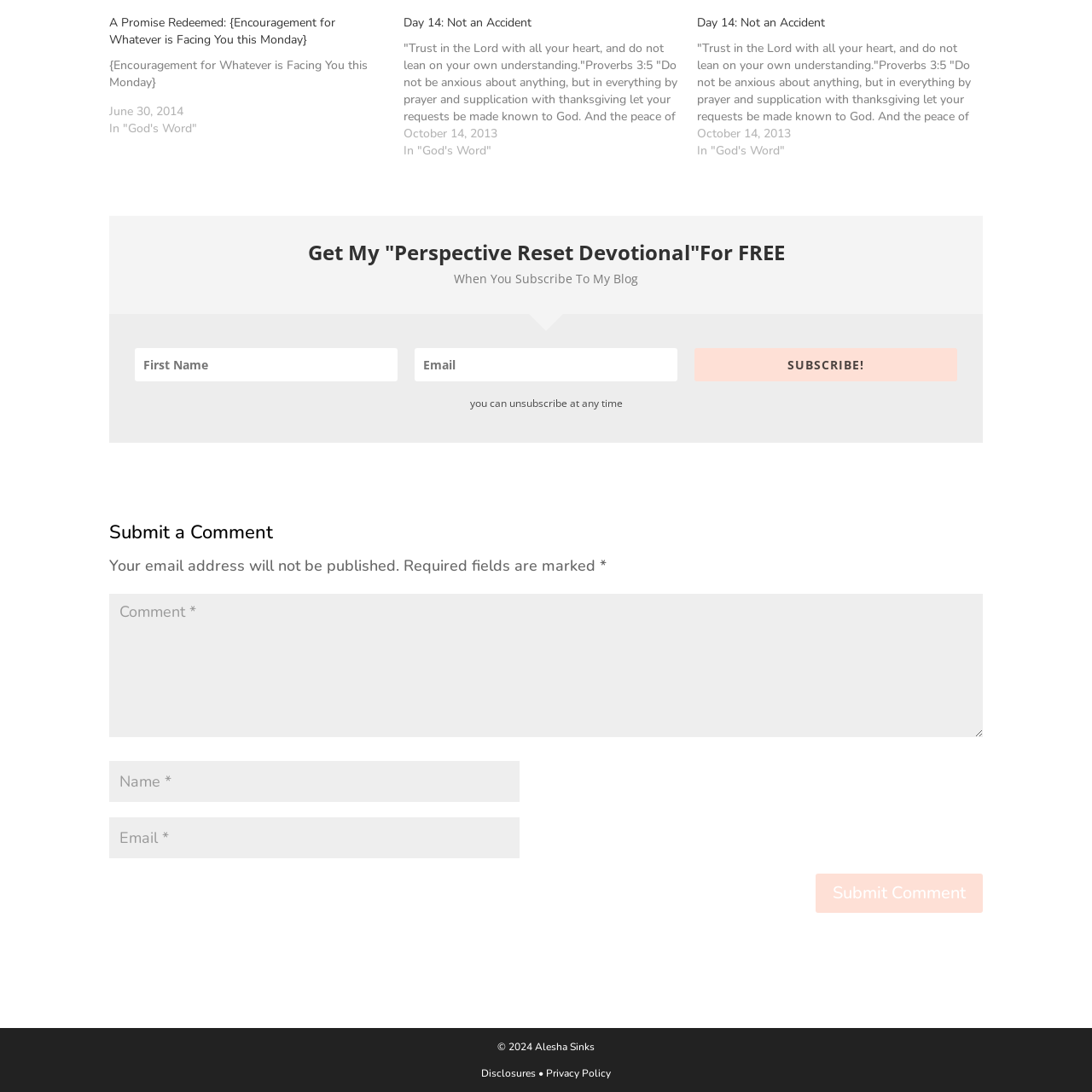Identify the bounding box coordinates of the part that should be clicked to carry out this instruction: "View the post 'Day 14: Not an Accident'".

[0.369, 0.013, 0.638, 0.146]